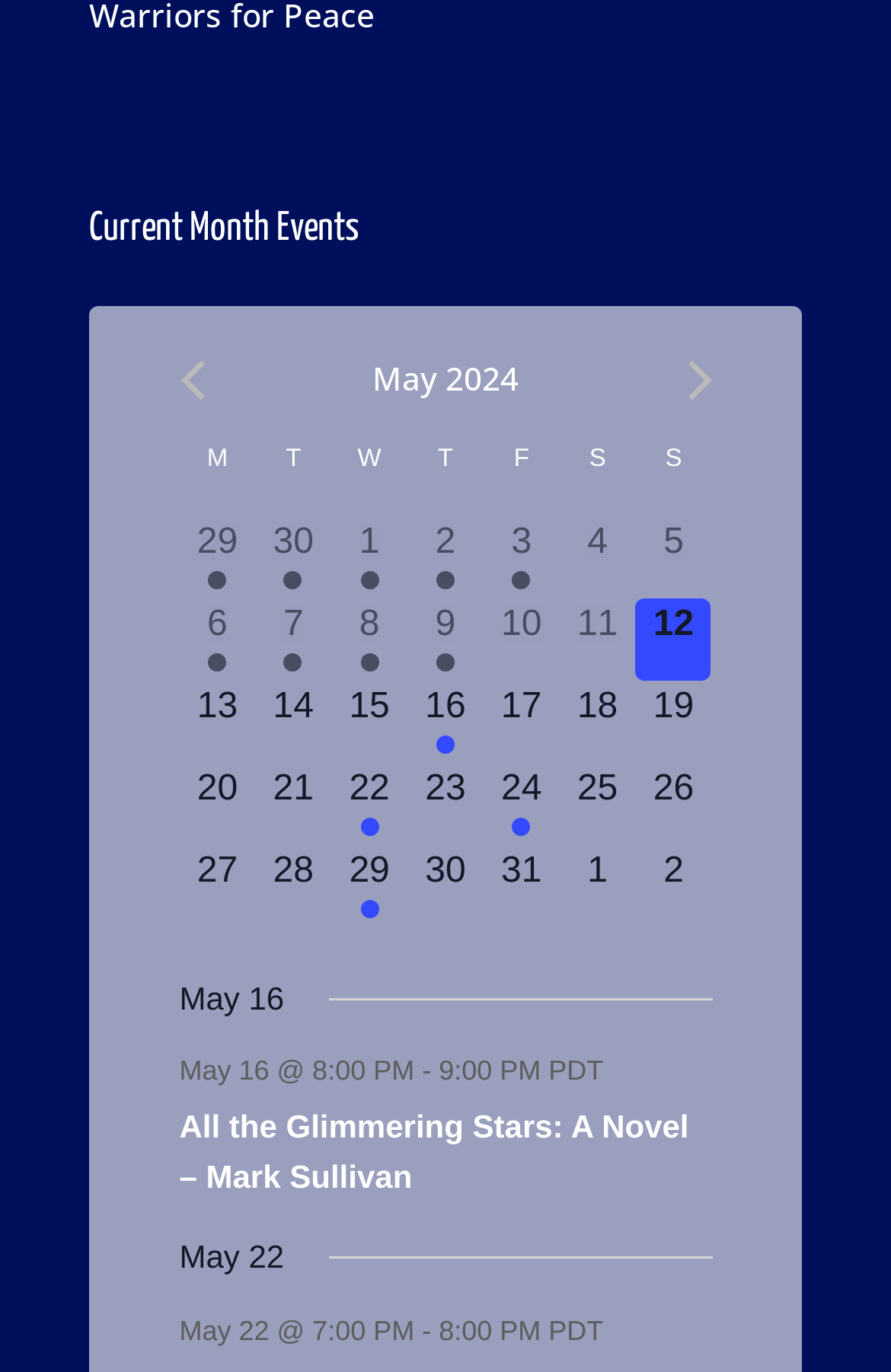What is the title of the event on May 1?
Give a single word or phrase as your answer by examining the image.

The Corona Protocol